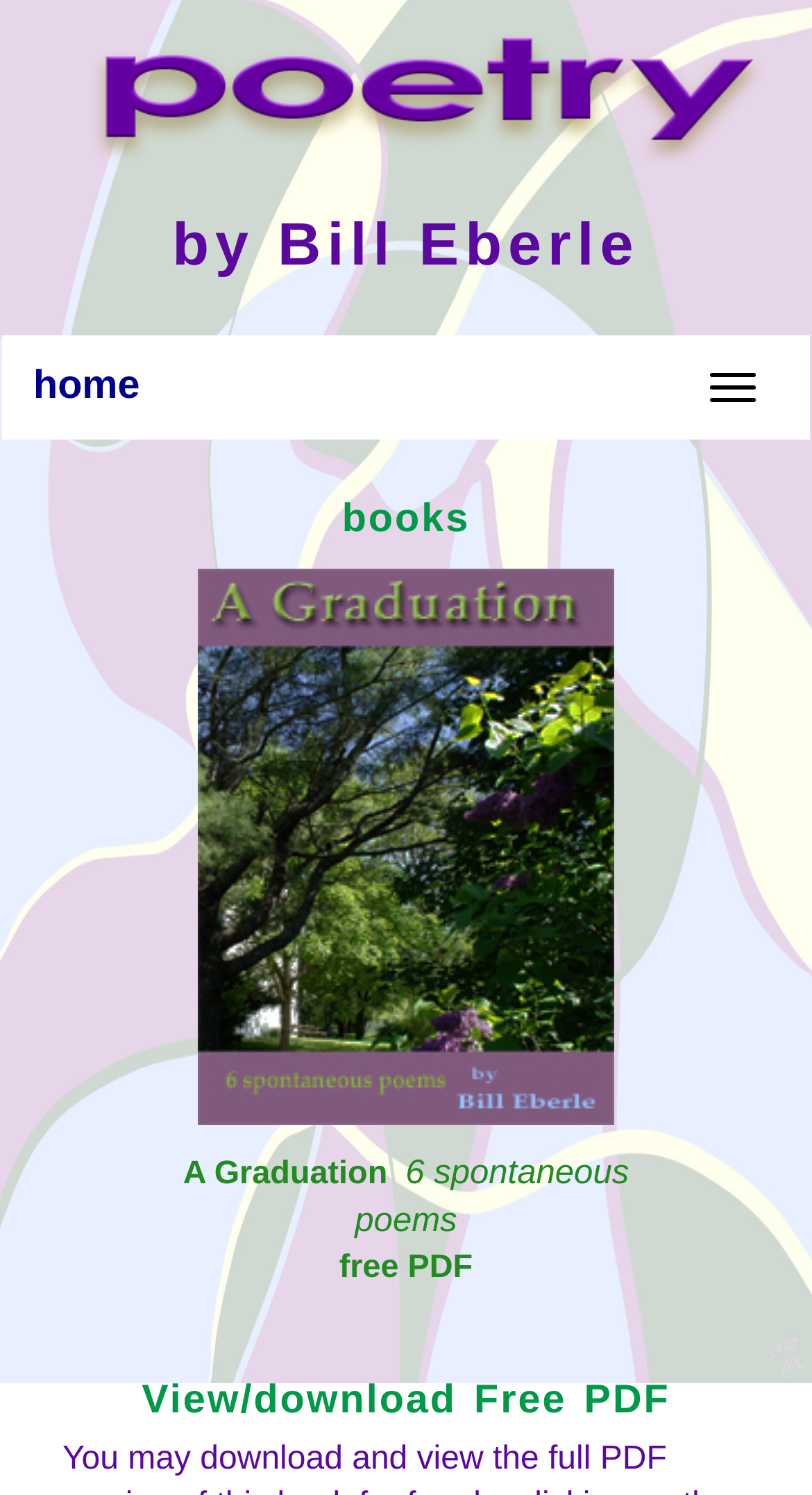Provide your answer in one word or a succinct phrase for the question: 
What is the format of the downloadable file?

PDF